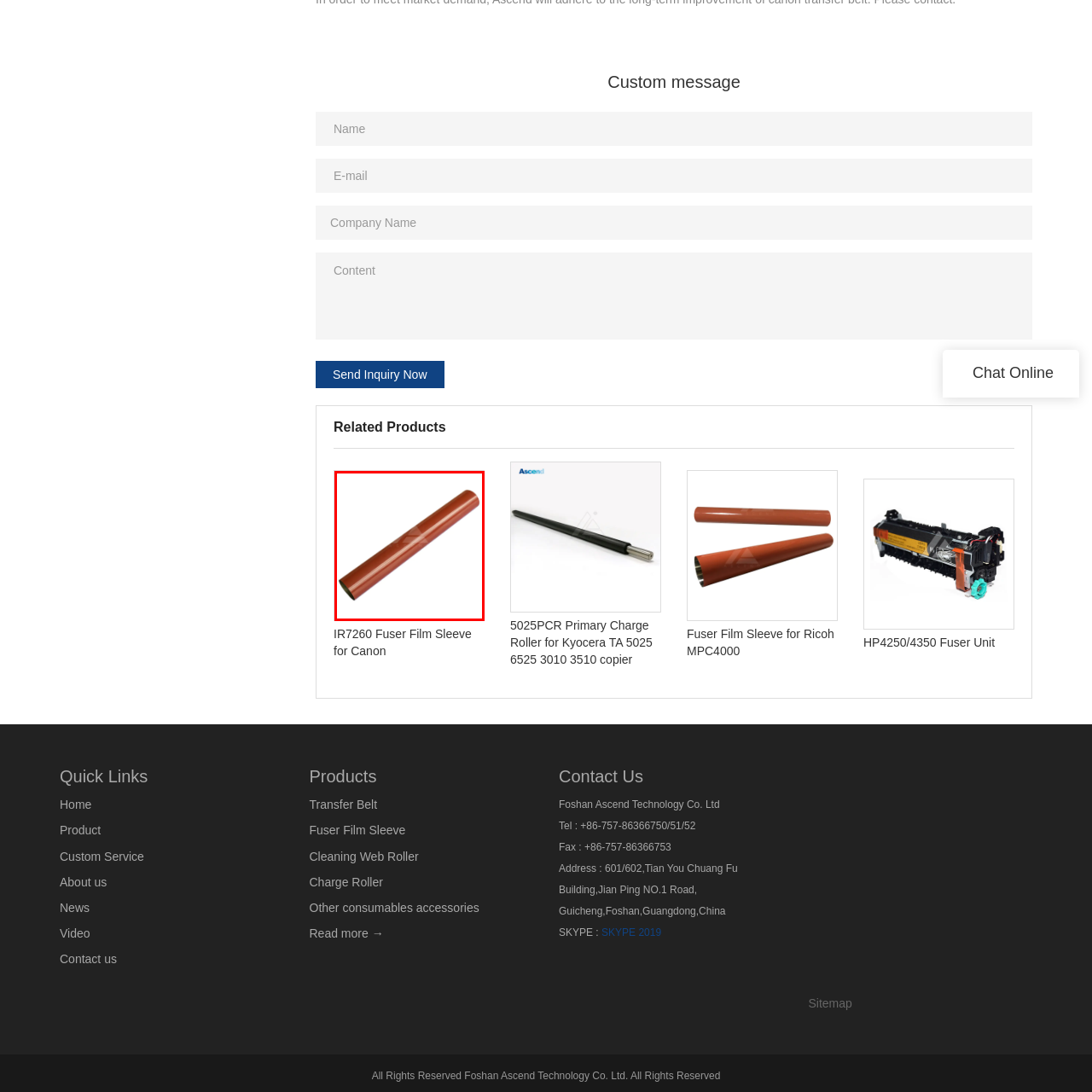Carefully scrutinize the image within the red border and generate a detailed answer to the following query, basing your response on the visual content:
What is the compatible printer model for this product?

The caption specifically identifies the product as compatible with the Canon IR7260, offering reliable performance and durability for business and personal printing needs.